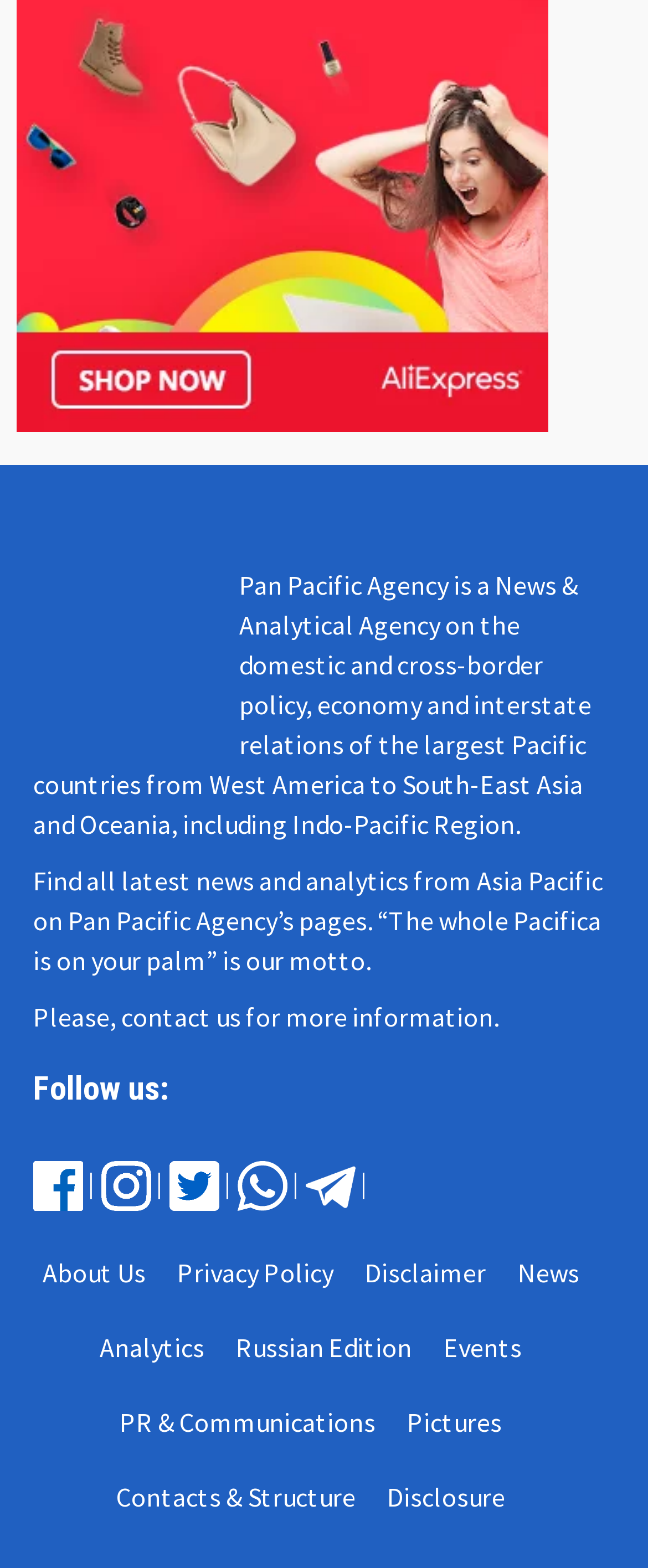Respond to the question below with a single word or phrase: How many social media links are available?

5